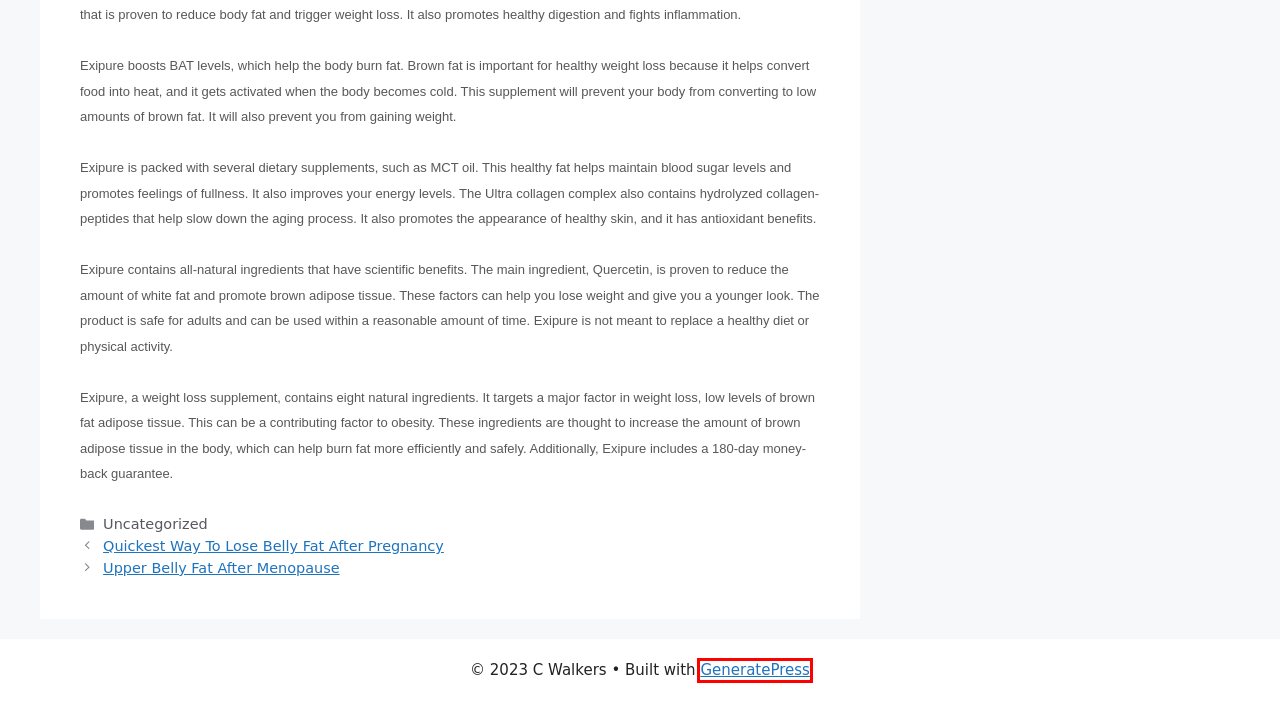You have a screenshot of a webpage with a red rectangle bounding box. Identify the best webpage description that corresponds to the new webpage after clicking the element within the red bounding box. Here are the candidates:
A. Best Way To Use Belly Fat – C Walkers
B. Upper Belly Fat After Menopause – C Walkers
C. Quickest Way To Lose Belly Fat After Pregnancy – C Walkers
D. Best Way To Tone Up Belly Fat – C Walkers
E. Best Way To Trim Down Belly Fat – C Walkers
F. GeneratePress - The perfect foundation for your WordPress website.
G. Walker – C Walkers
H. Best Way To Trim Belly Fat Fast – C Walkers

F